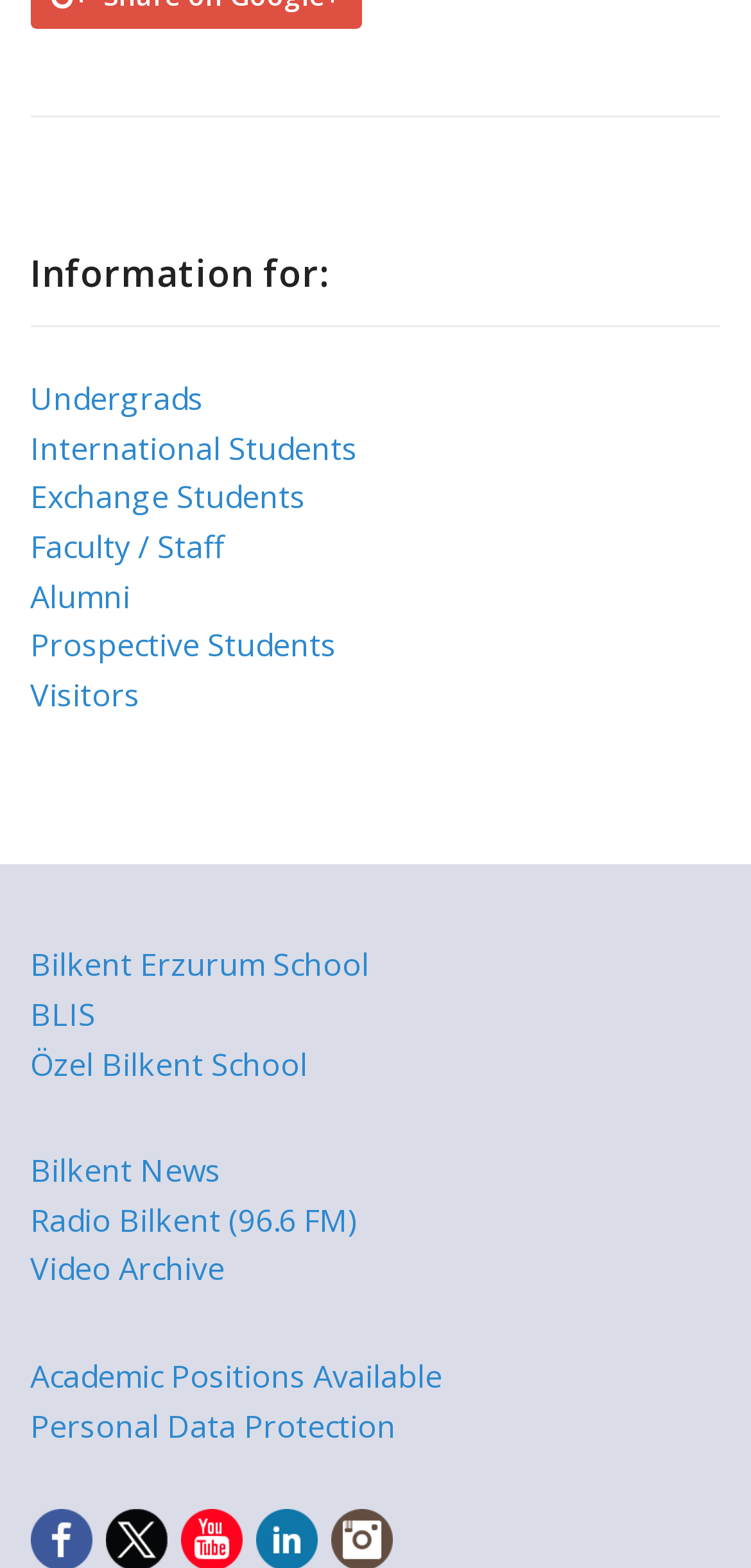Reply to the question below using a single word or brief phrase:
How many school-related links are available?

3